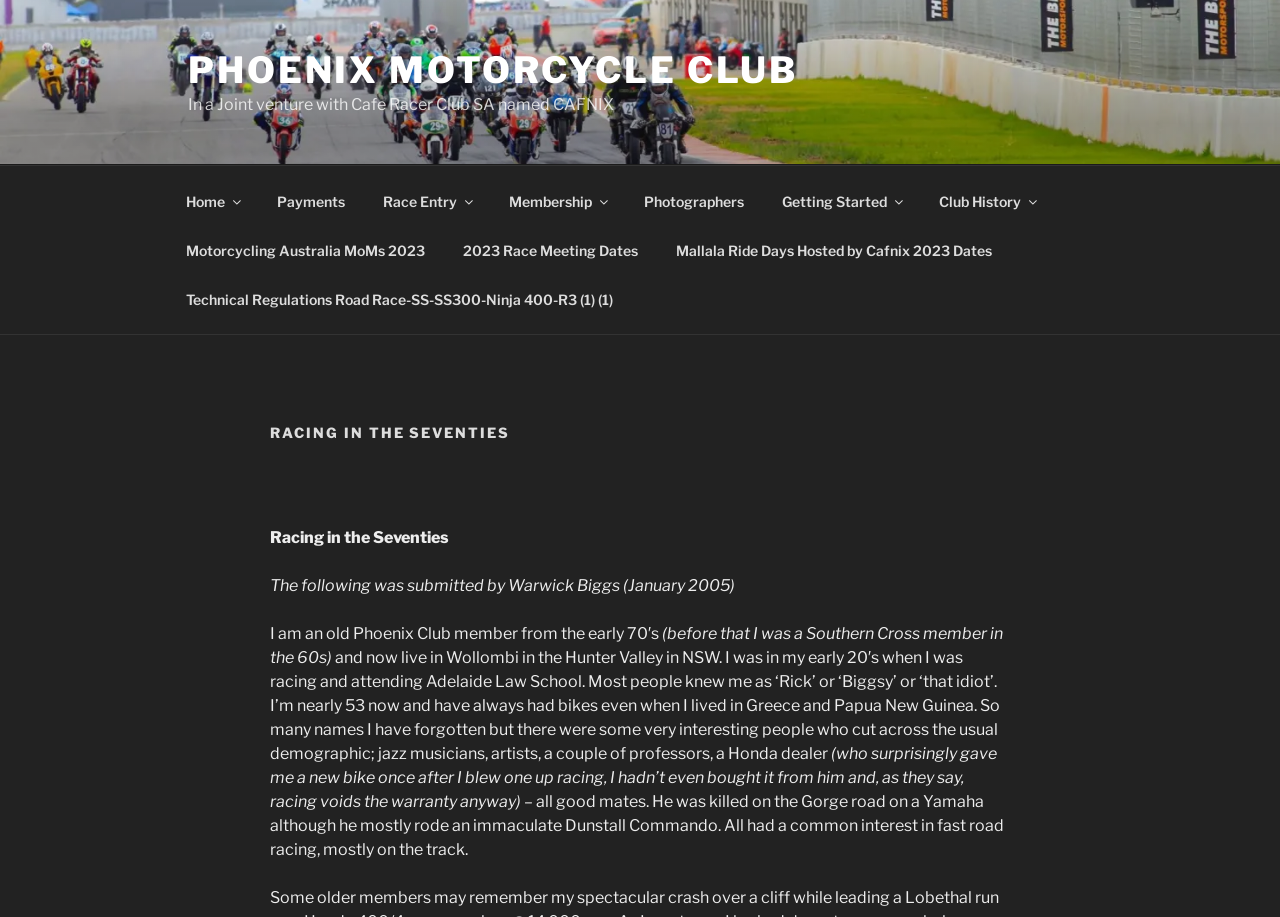Produce a meticulous description of the webpage.

The webpage is about the Phoenix Motorcycle Club, specifically focusing on racing in the 1970s. At the top, there is a prominent link to the club's name, "PHOENIX MOTORCYCLE CLUB". Below this, a brief description reads, "In a Joint venture with Cafe Racer Club SA named CAFNIX".

To the right of this description, a top menu navigation bar is located, containing 9 links: "Home", "Payments", "Race Entry", "Membership", "Photographers", "Getting Started", "Club History", "Motorcycling Australia MoMs 2023", and "2023 Race Meeting Dates". These links are arranged horizontally, with "Home" on the left and "2023 Race Meeting Dates" on the right.

Below the navigation bar, there is a section dedicated to racing in the 1970s. The title "RACING IN THE SEVENTIES" is prominently displayed, followed by a series of paragraphs written by Warwick Biggs, a former Phoenix Club member. The text describes his experiences racing in the early 1970s, attending Adelaide Law School, and his interactions with other interesting people from diverse backgrounds. The paragraphs are arranged vertically, with the text flowing from top to bottom.

There are no images on the page. The overall content is focused on providing information about the Phoenix Motorcycle Club and its history, with a specific emphasis on racing in the 1970s.